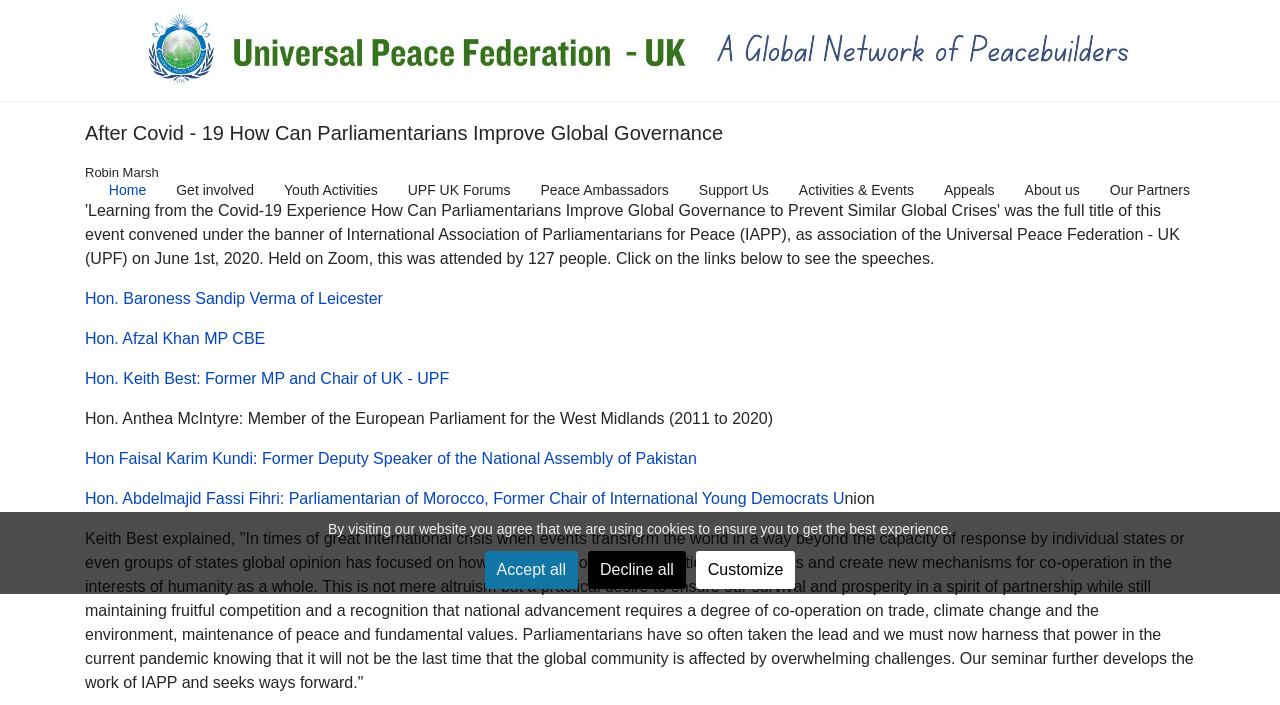What is the topic of the seminar mentioned on the webpage?
Using the visual information, answer the question in a single word or phrase.

Improving global governance